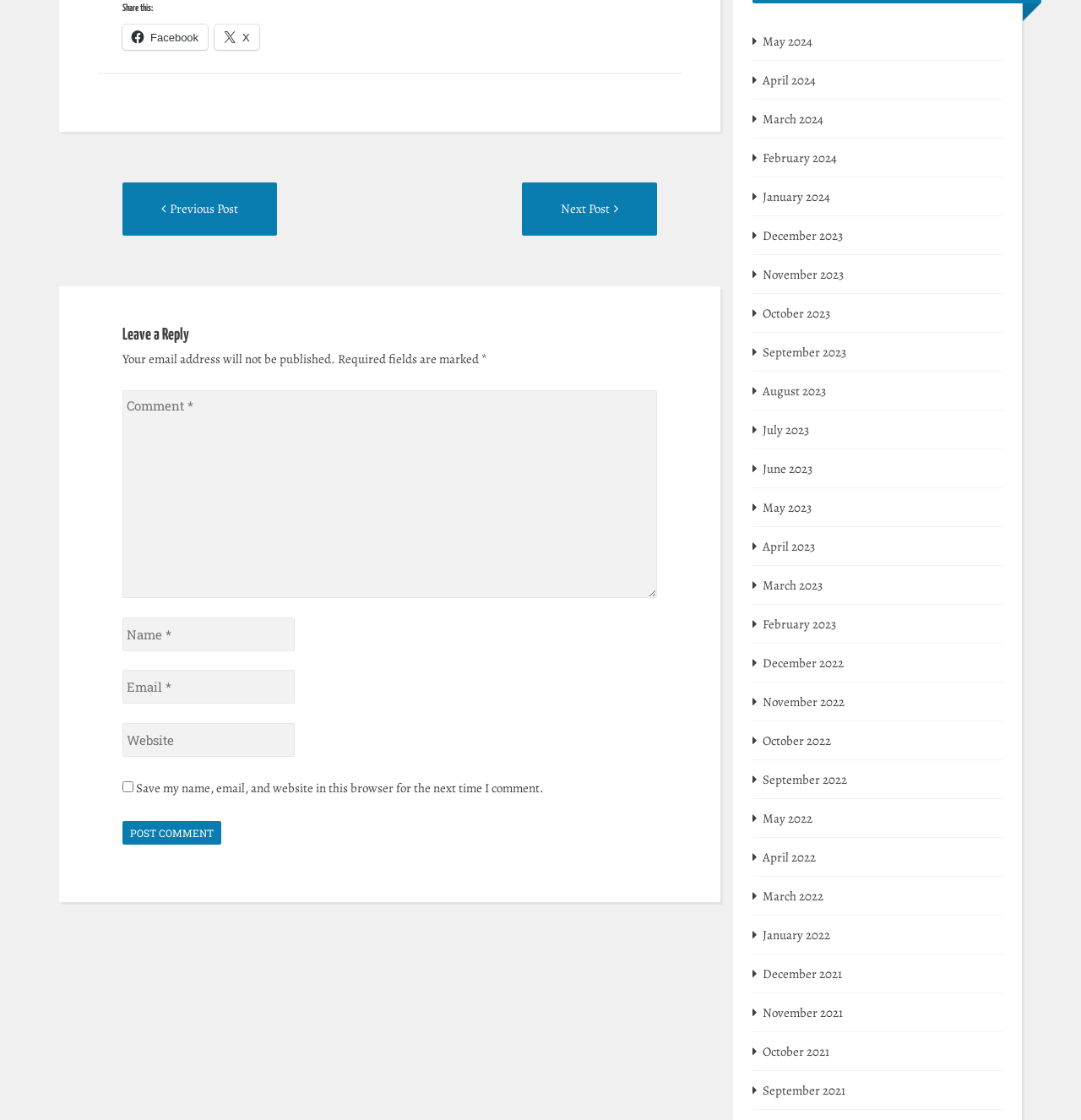Find the bounding box coordinates of the clickable area that will achieve the following instruction: "Leave a comment".

[0.113, 0.349, 0.608, 0.534]